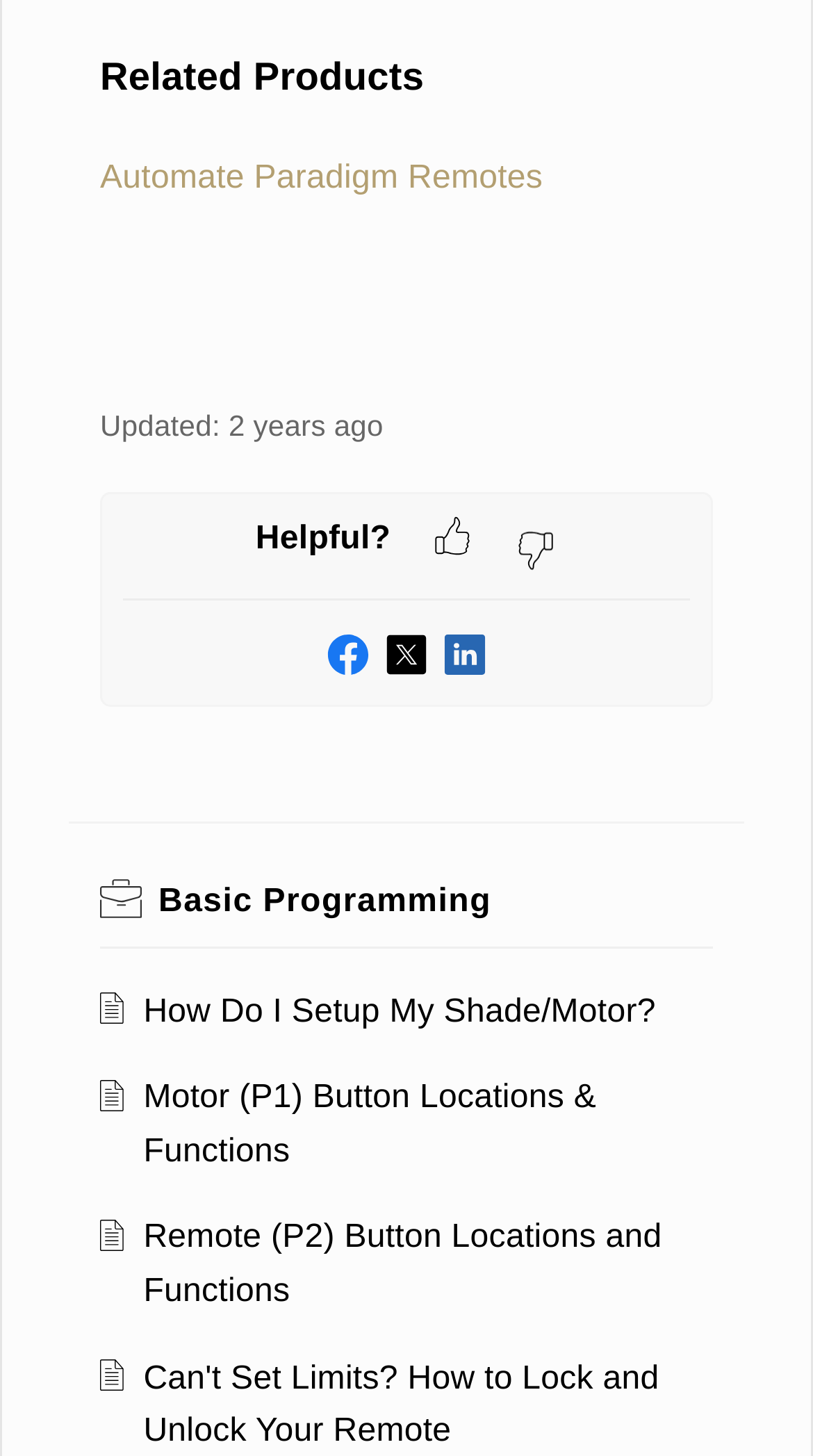Determine the bounding box coordinates of the section to be clicked to follow the instruction: "Click on How Do I Setup My Shade/Motor?". The coordinates should be given as four float numbers between 0 and 1, formatted as [left, top, right, bottom].

[0.176, 0.682, 0.807, 0.707]